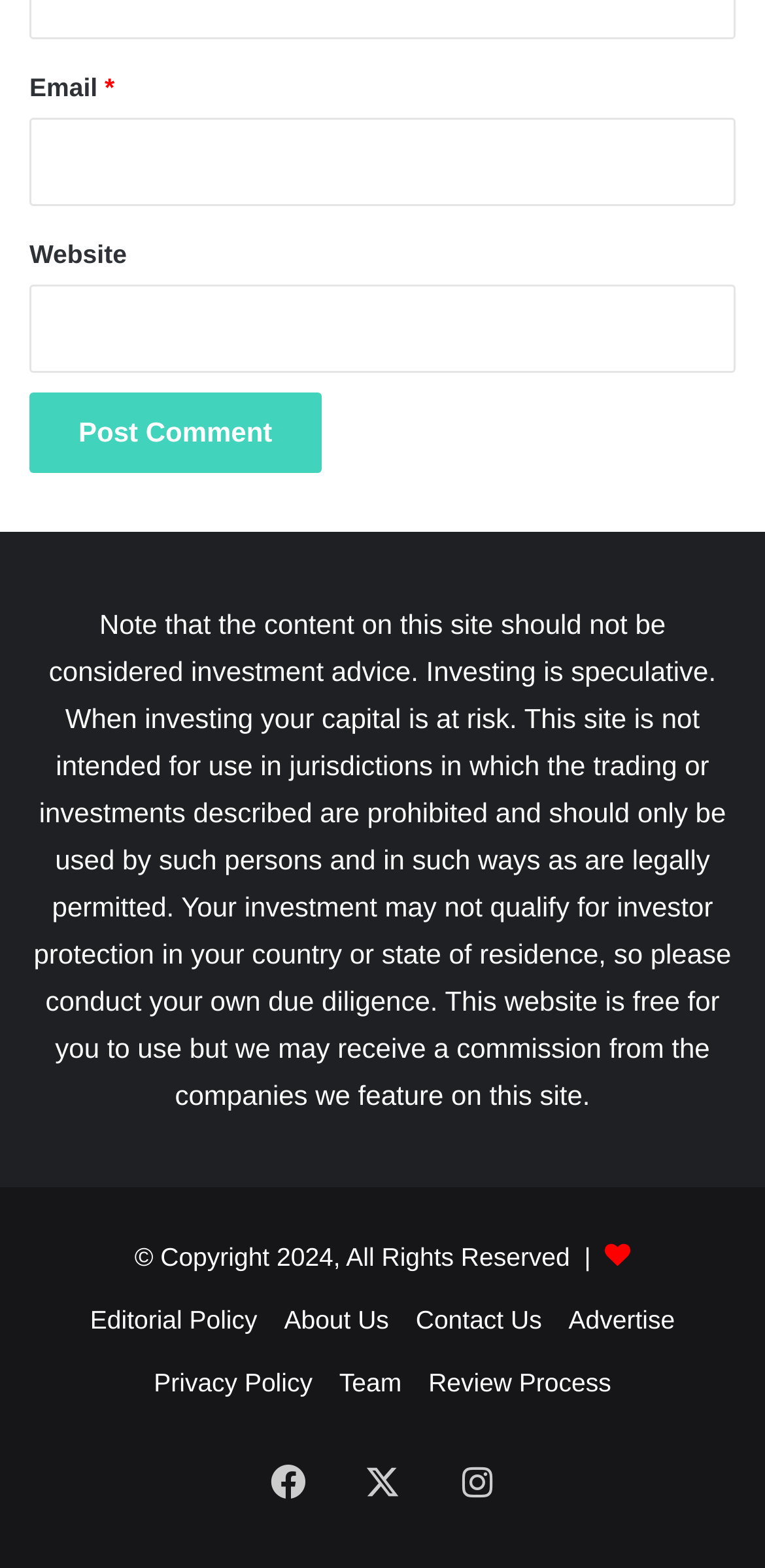Find and specify the bounding box coordinates that correspond to the clickable region for the instruction: "Input website URL".

[0.038, 0.182, 0.962, 0.238]